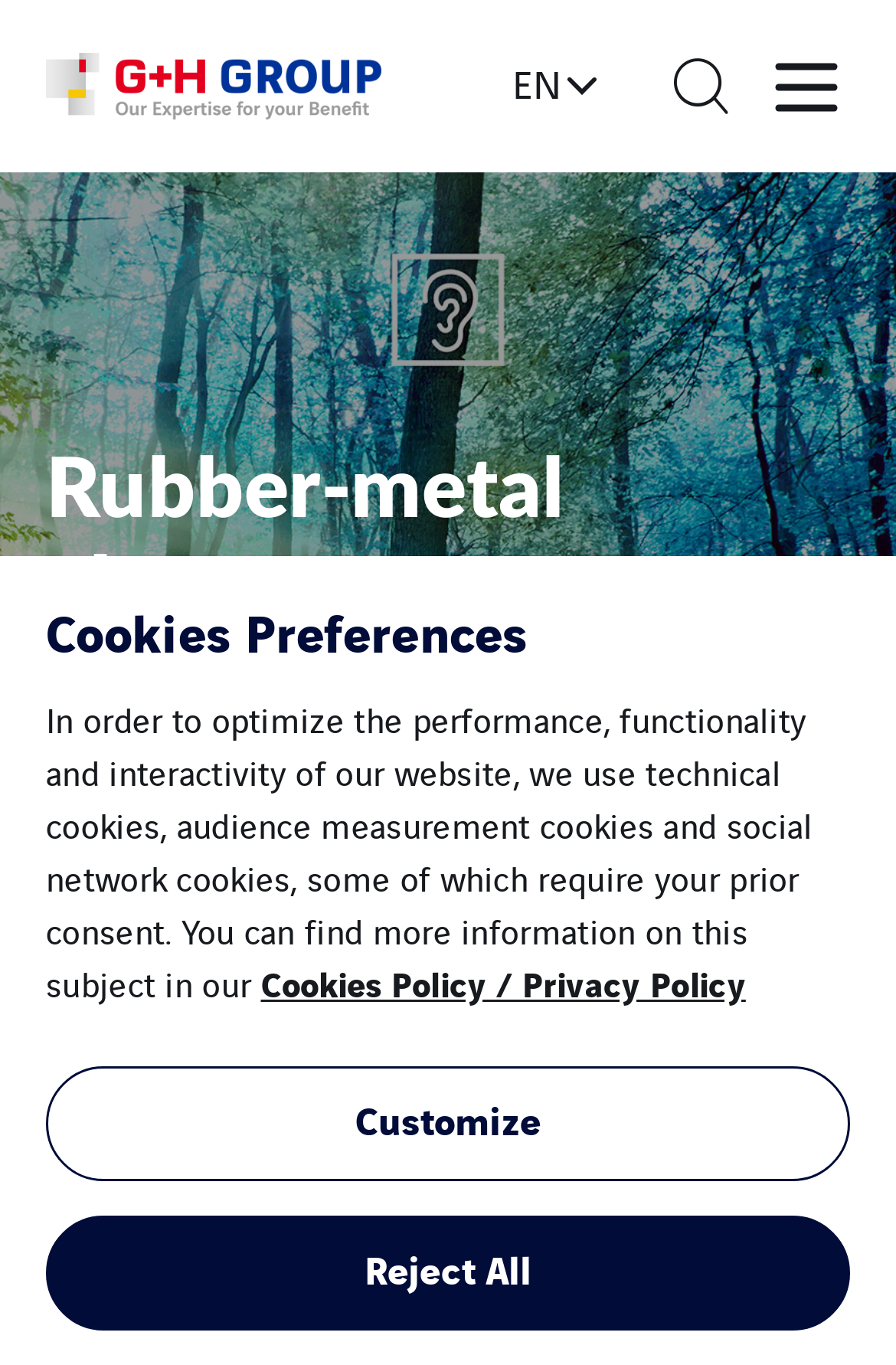Identify the bounding box coordinates of the clickable region to carry out the given instruction: "Click the logo".

[0.051, 0.038, 0.426, 0.088]